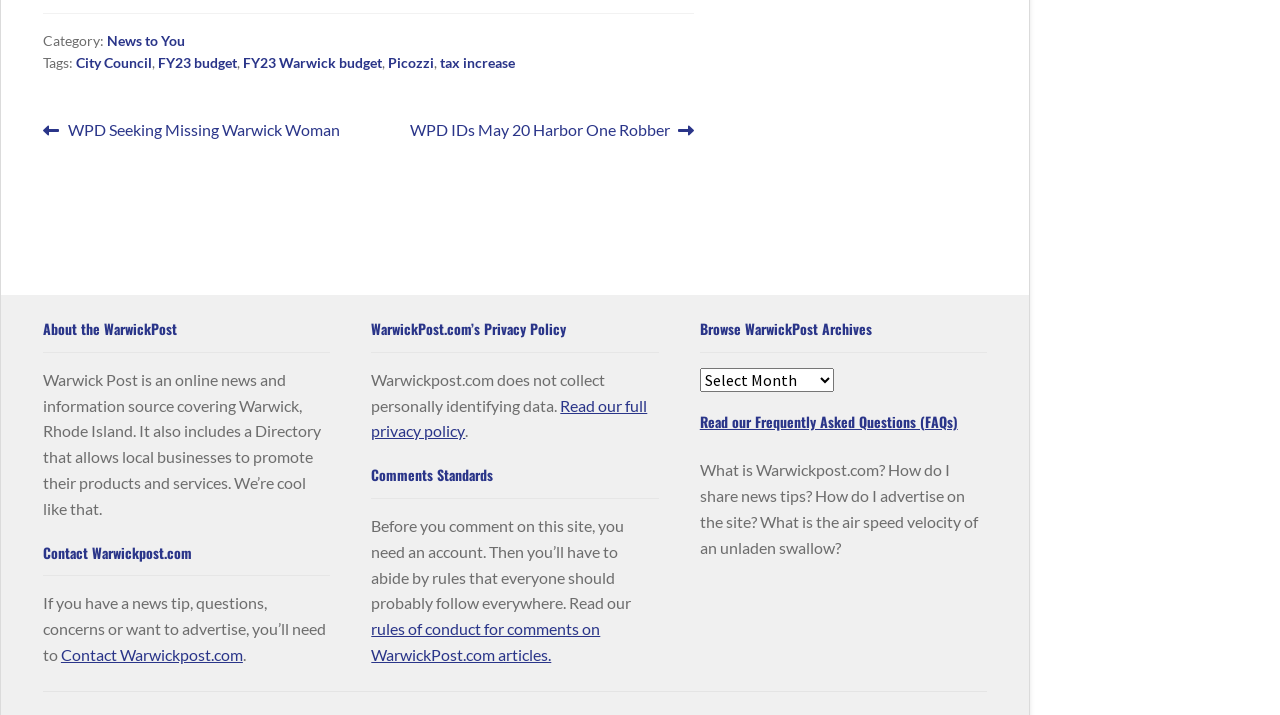Please identify the bounding box coordinates of the element's region that I should click in order to complete the following instruction: "Contact Warwickpost.com". The bounding box coordinates consist of four float numbers between 0 and 1, i.e., [left, top, right, bottom].

[0.048, 0.902, 0.19, 0.929]